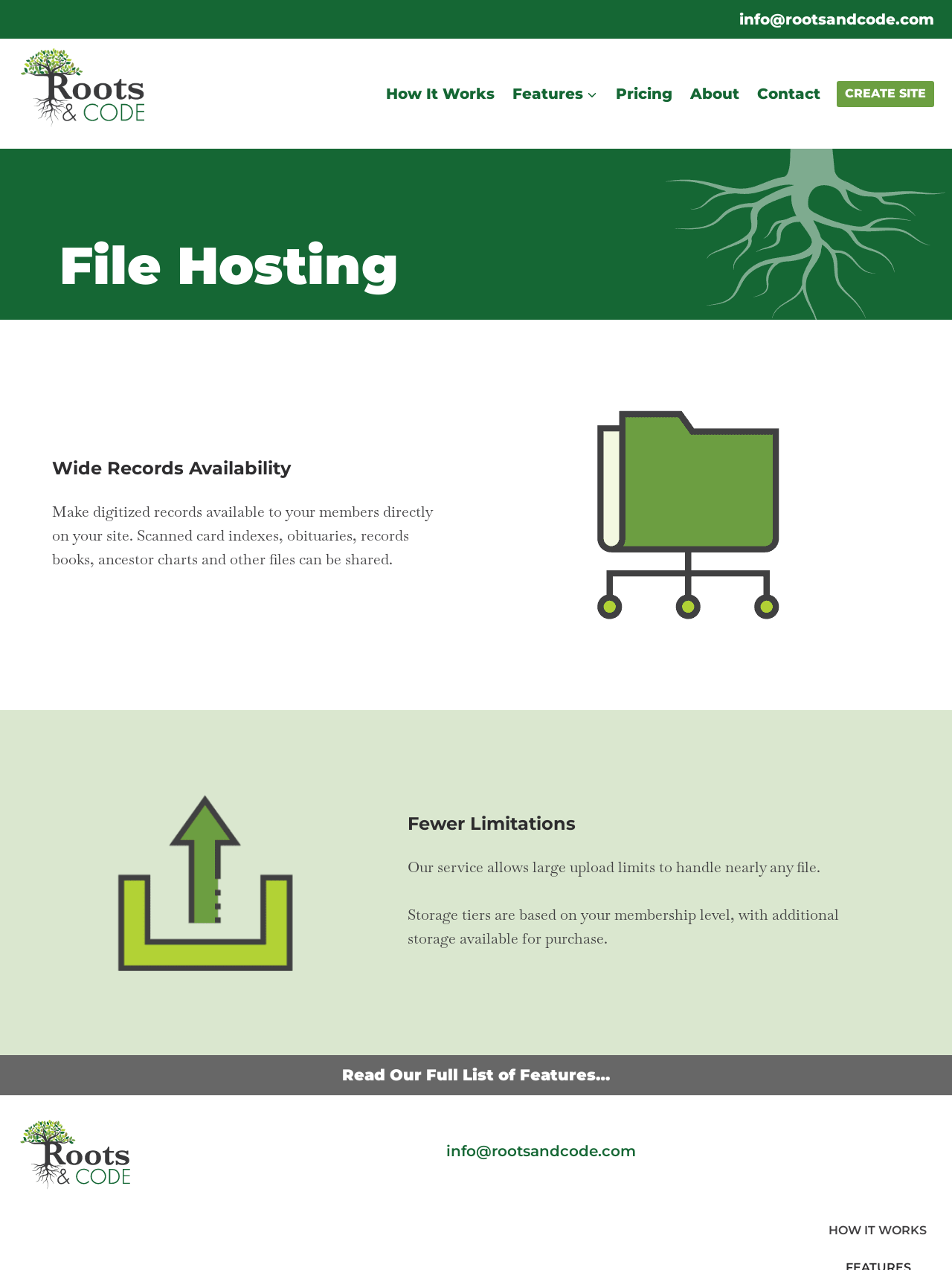Using the element description: "info@rootsandcode.com", determine the bounding box coordinates. The coordinates should be in the format [left, top, right, bottom], with values between 0 and 1.

[0.777, 0.008, 0.981, 0.022]